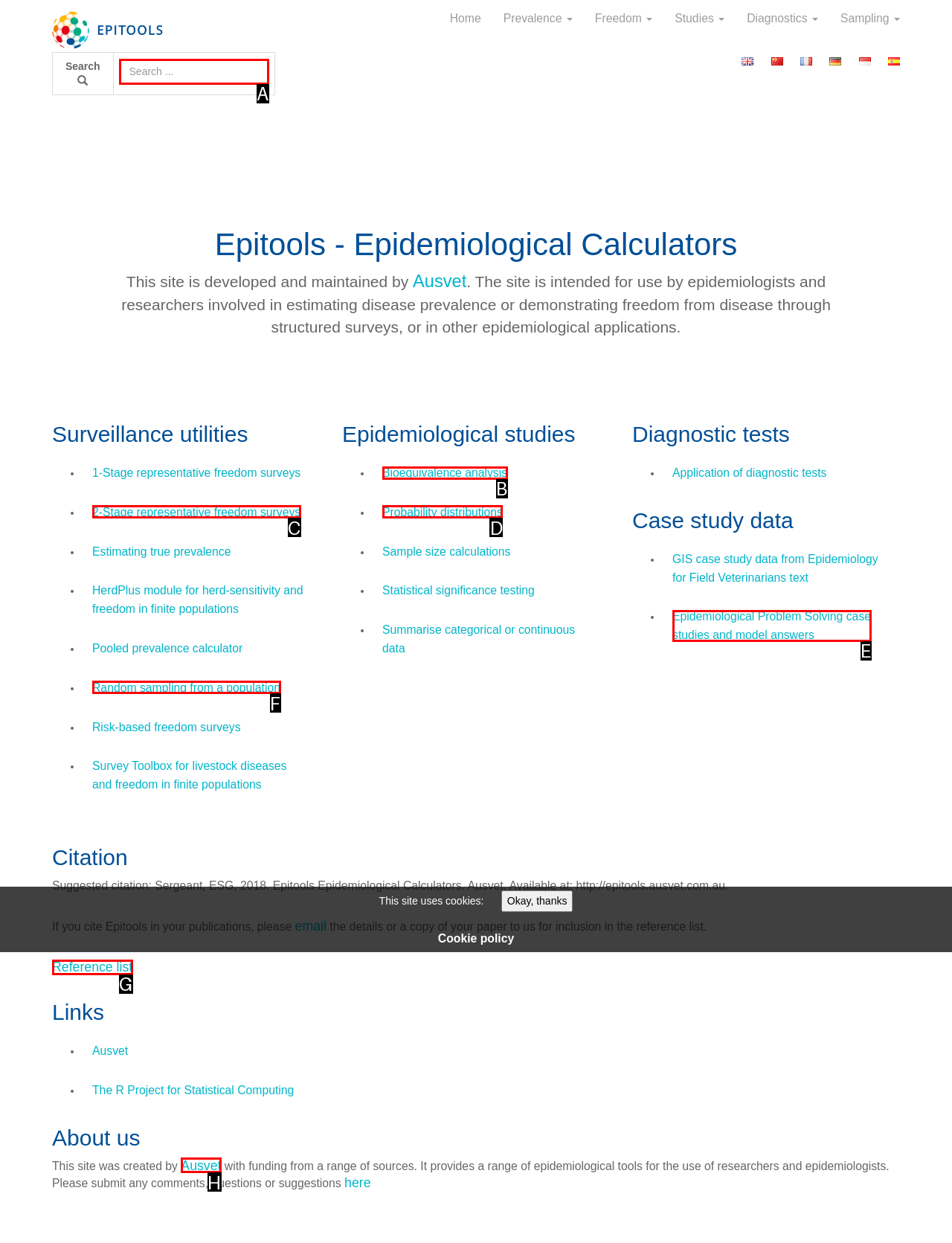Identify the letter that best matches this UI element description: Random sampling from a population
Answer with the letter from the given options.

F